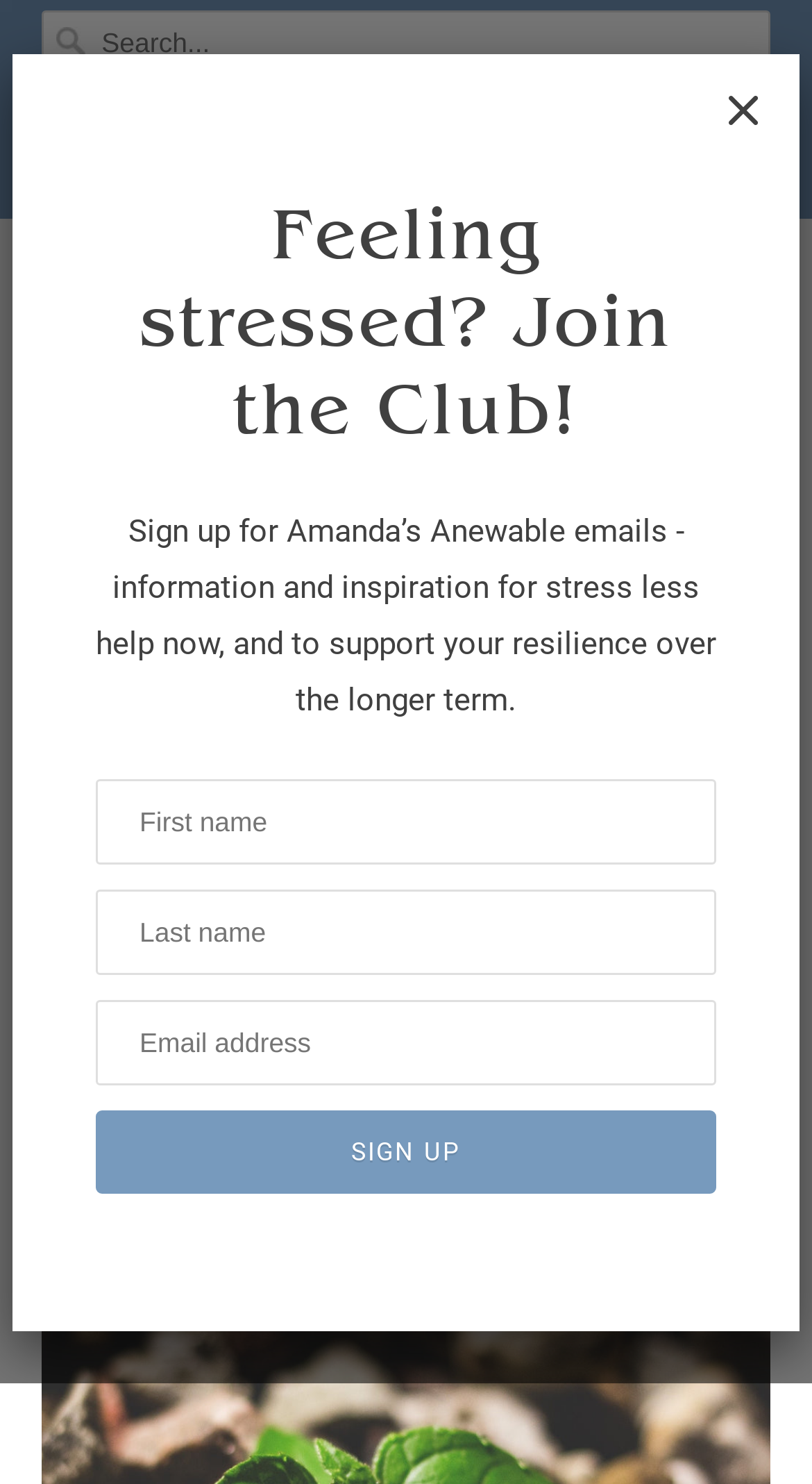Please find the main title text of this webpage.

16. Growing a Vitality Mindset - Growth Mindset